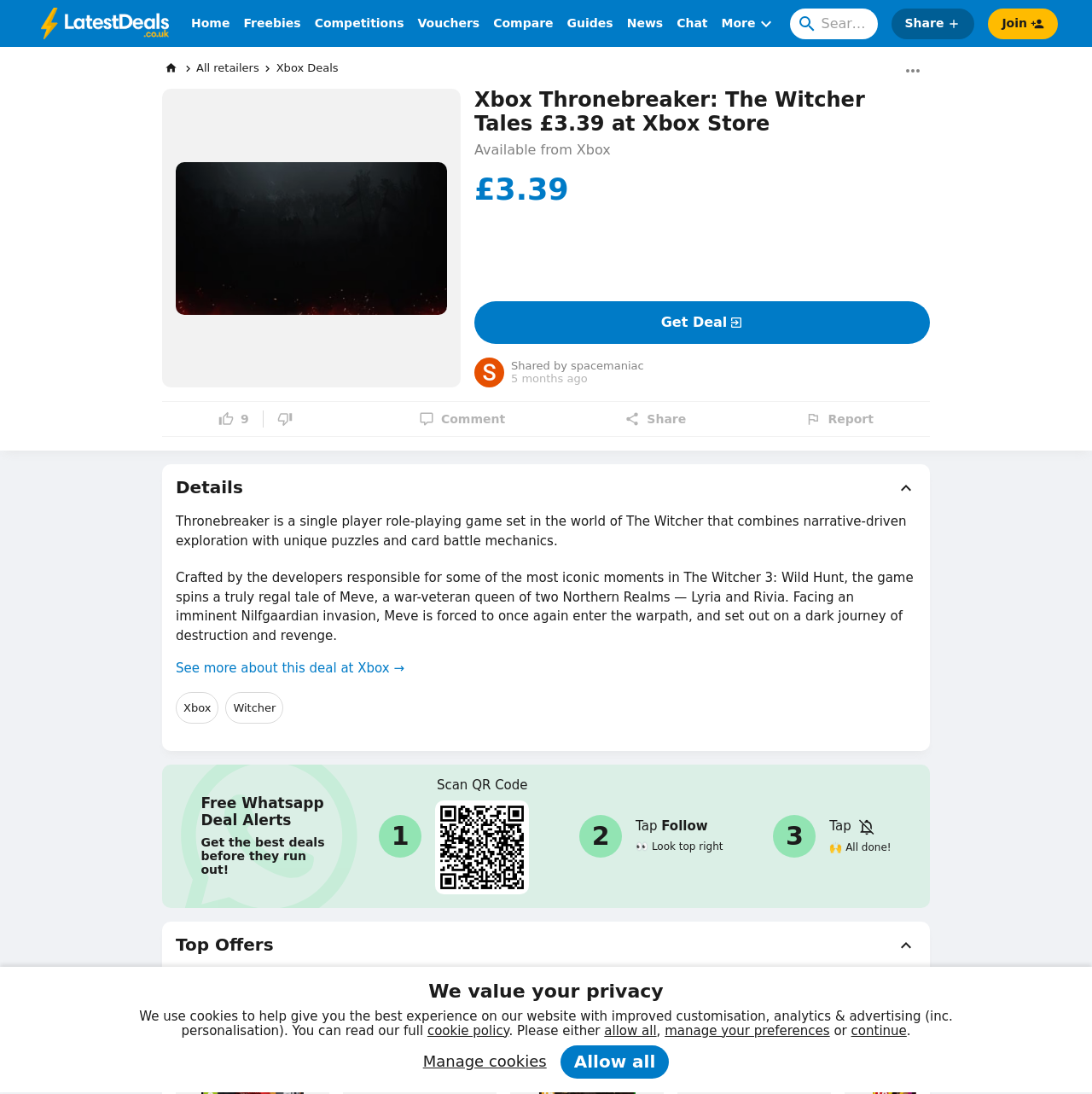Offer a meticulous caption that includes all visible features of the webpage.

This webpage is about a deal for the Xbox game "Thronebreaker: The Witcher Tales" at a discounted price of £3.39. At the top of the page, there is a navigation menu with links to "Home", "Freebies", "Competitions", "Vouchers", "Compare", "Guides", "News", and "Chat". Below the navigation menu, there is a search box and a button to "Join or Login".

The main content of the page is about the deal, with a heading that reads "Xbox Thronebreaker: The Witcher Tales £3.39 at Xbox Store". Below the heading, there is a brief description of the game, which is a single-player role-playing game set in the world of The Witcher. The description is followed by a button to "Get Deal" and a link to "See more about this deal at Xbox".

On the right side of the page, there is a section with a heading that reads "Shared by spacemaniac" and a timestamp that says "5 months ago". Below this section, there are buttons to "Like", "Dislike", "Comment", "Share", and "Report".

At the bottom of the page, there is a section with a heading that reads "Free Whatsapp Deal Alerts" and a QR code to scan for Whatsapp deal alerts. There are also some static texts and images that provide instructions on how to follow the Whatsapp deal alerts.

The page also has a footer section with a button to "Top Offers" and some static texts about privacy and cookies. There are also some links to "Latest Deals" and "cookie policy" in the footer section.